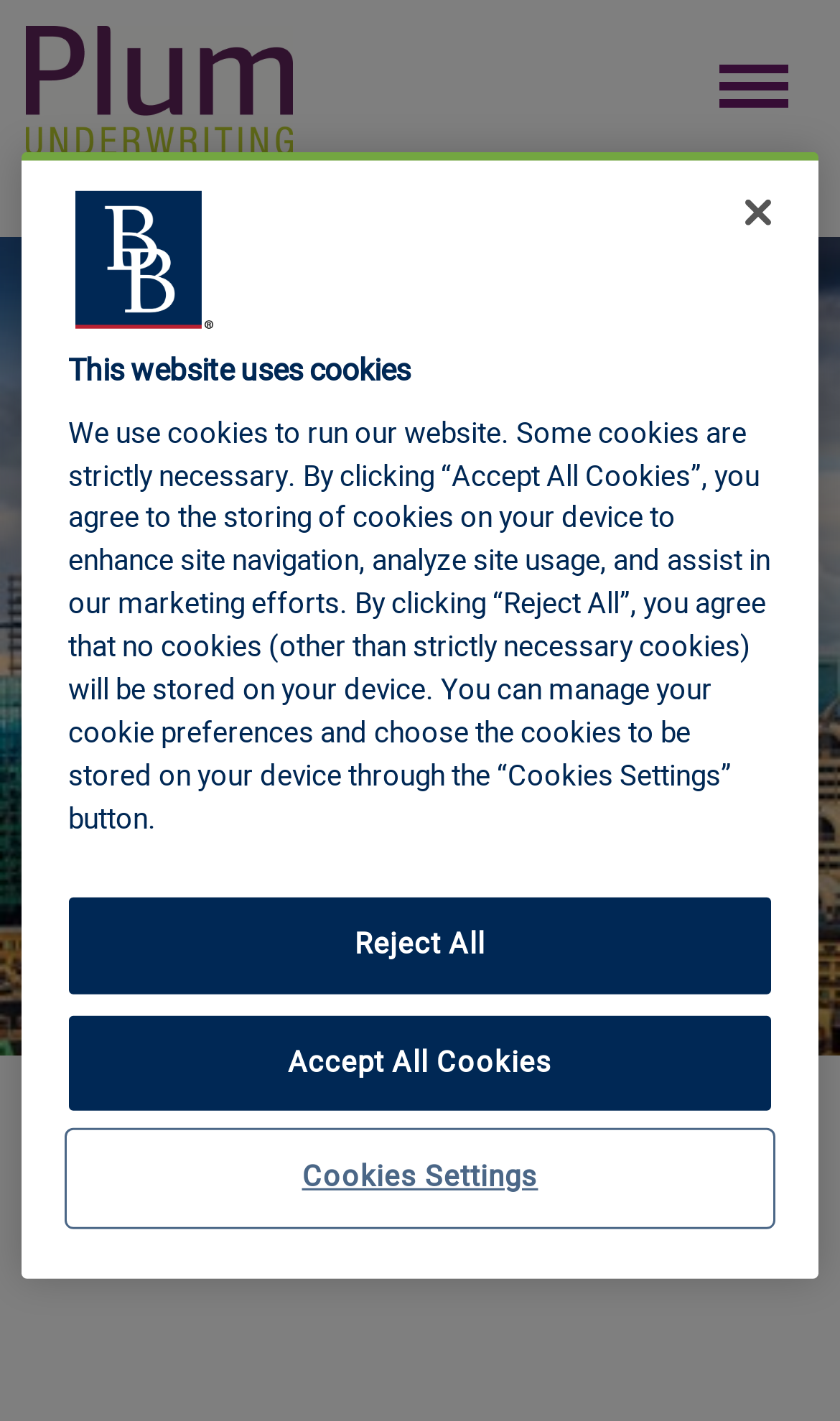What is the topic of the news article below the figure?
Using the image as a reference, answer the question with a short word or phrase.

HomeWorks